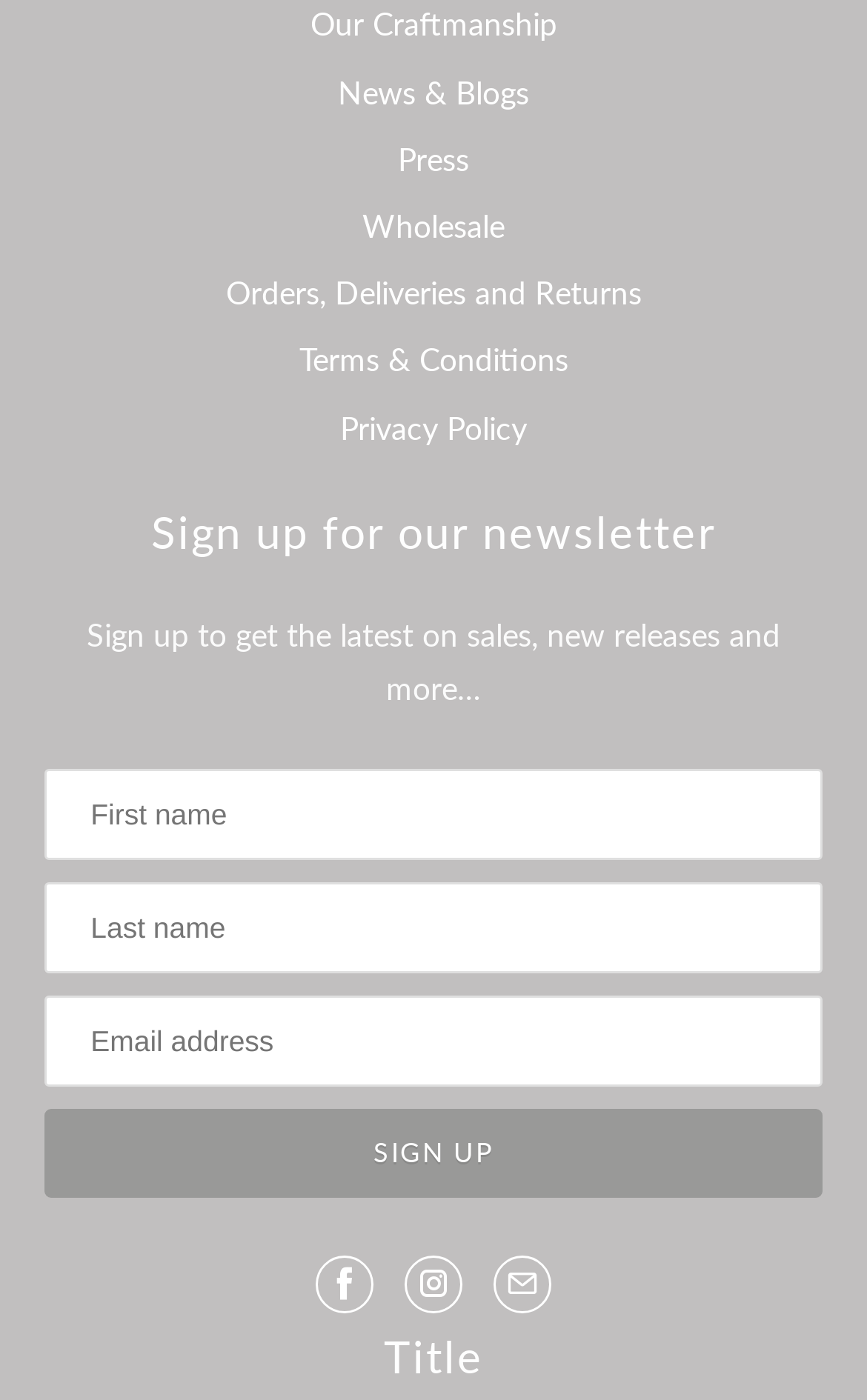Determine the bounding box coordinates in the format (top-left x, top-left y, bottom-right x, bottom-right y). Ensure all values are floating point numbers between 0 and 1. Identify the bounding box of the UI element described by: title="Row Pinto Knitwear on Instagram"

[0.467, 0.897, 0.533, 0.939]